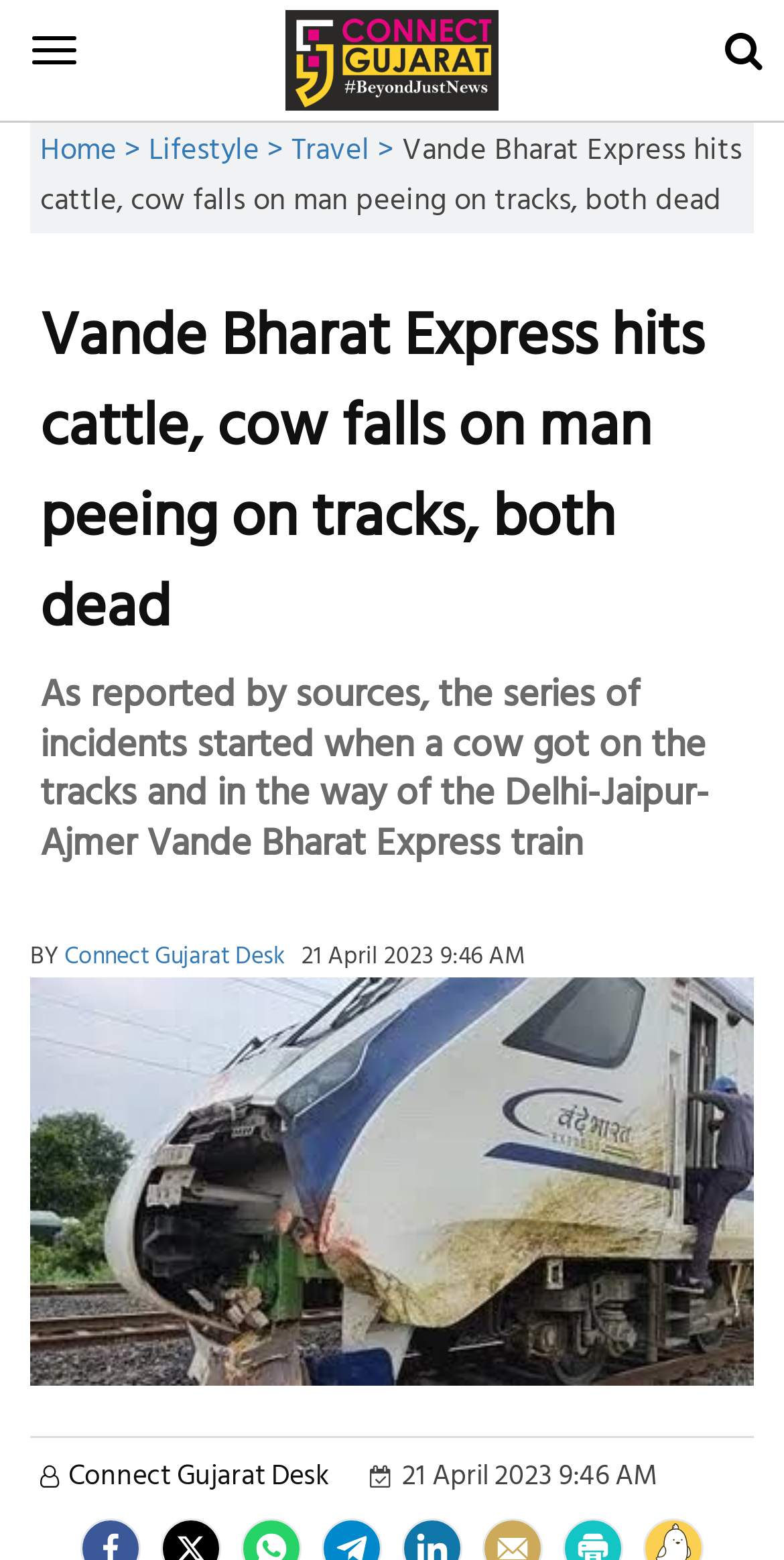What is the main heading displayed on the webpage? Please provide the text.

Vande Bharat Express hits cattle, cow falls on man peeing on tracks, both dead